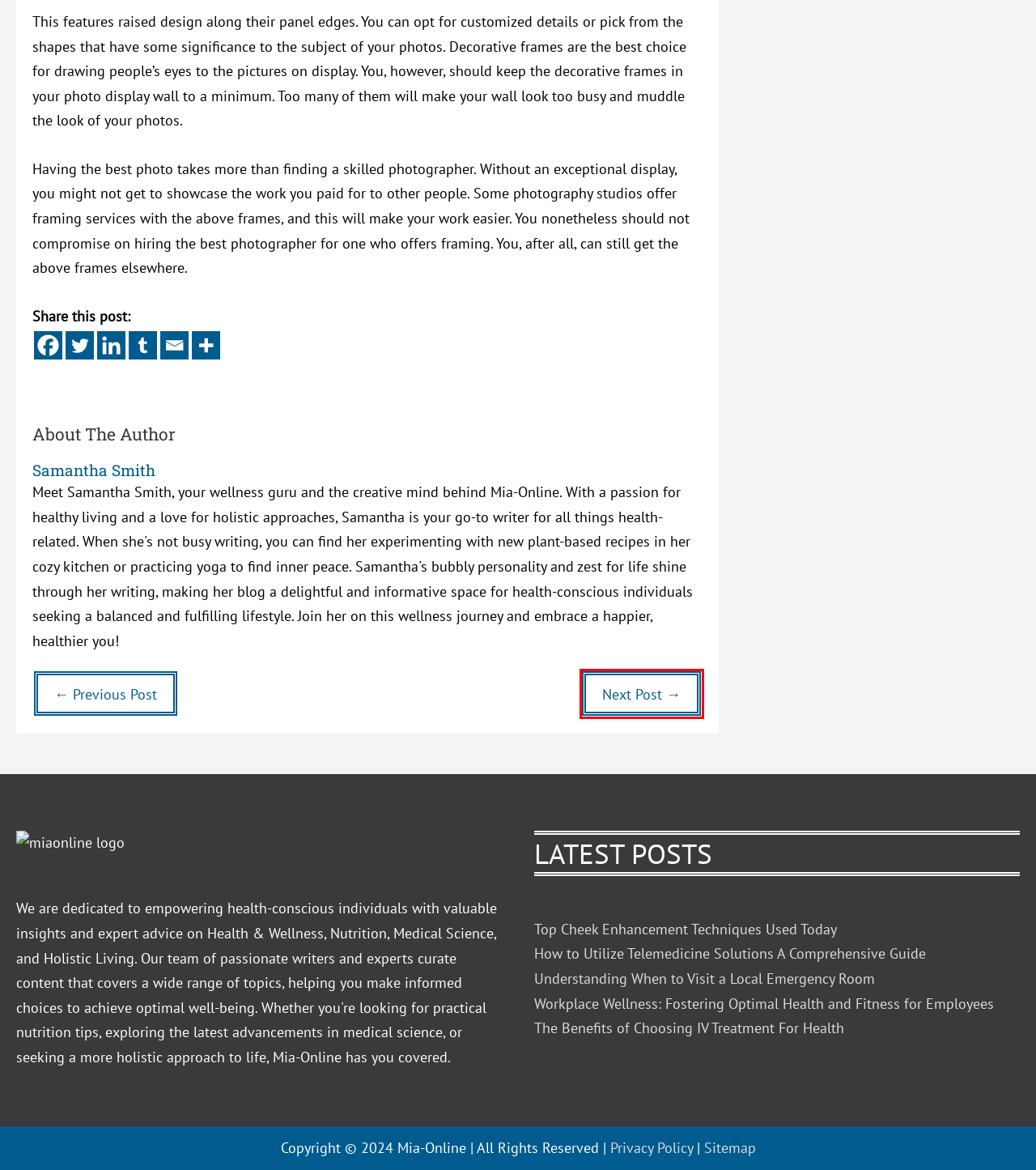Look at the screenshot of a webpage where a red bounding box surrounds a UI element. Your task is to select the best-matching webpage description for the new webpage after you click the element within the bounding box. The available options are:
A. Holistic Living - Mia-Online
B. Mia-Online: Your Guide to a Balanced Health & Wellness Journey.
C. Top Temples to Visit in Bangkok | Mia-Online
D. Taking a Glimpse of Singapore’s Five-Star Healthcare - Mia-Online
E. Medical Science - Mia-Online
F. Understanding When to Visit a Local Emergency Room - Mia-Online
G. The Benefits of Choosing IV Treatment For Health - Mia-Online
H. Ensuring the Health and Fitness of Workers - Mia-Online

D